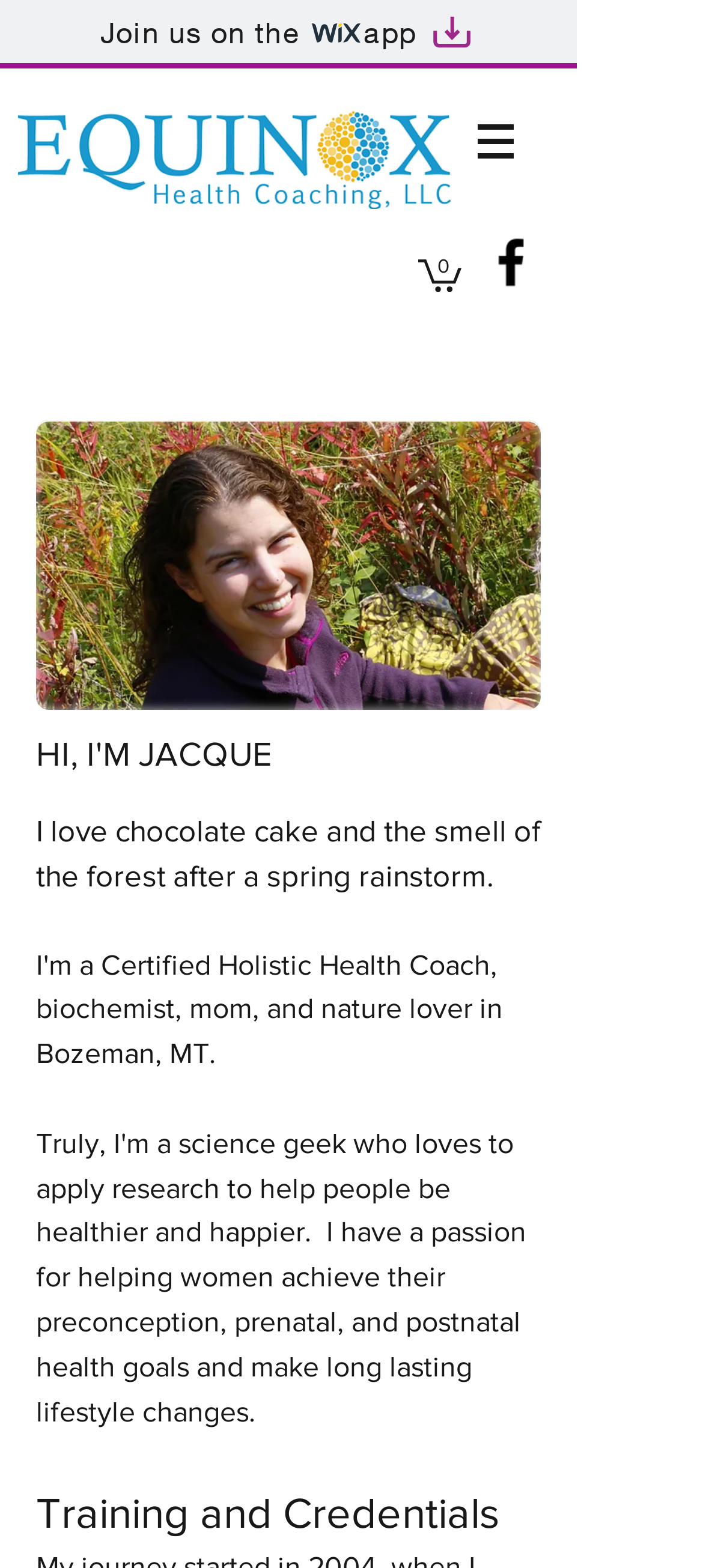What is the tone of the webpage content?
Refer to the image and provide a one-word or short phrase answer.

Personal